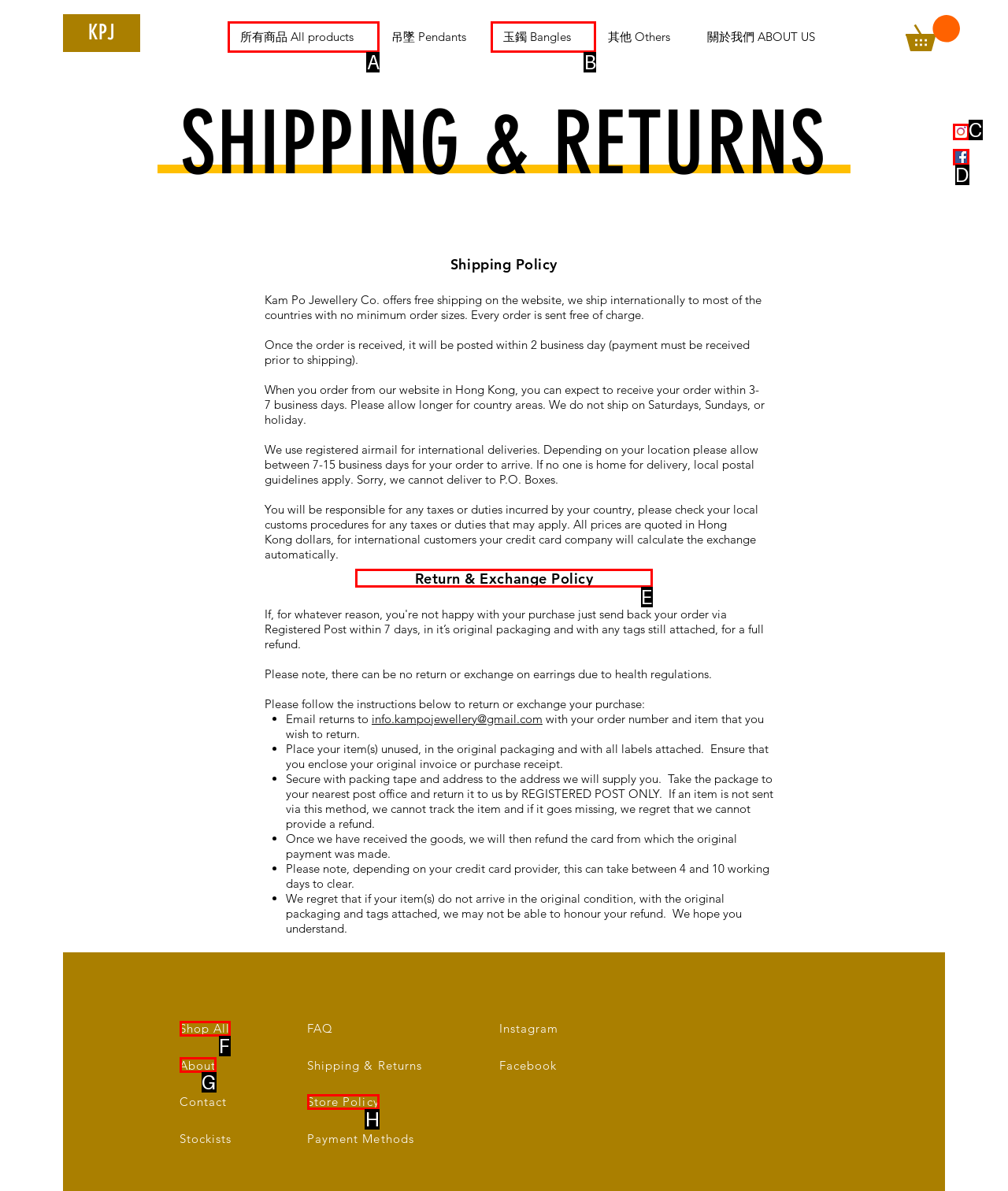Identify the correct HTML element to click for the task: Click on the 'Return & Exchange Policy' heading. Provide the letter of your choice.

E